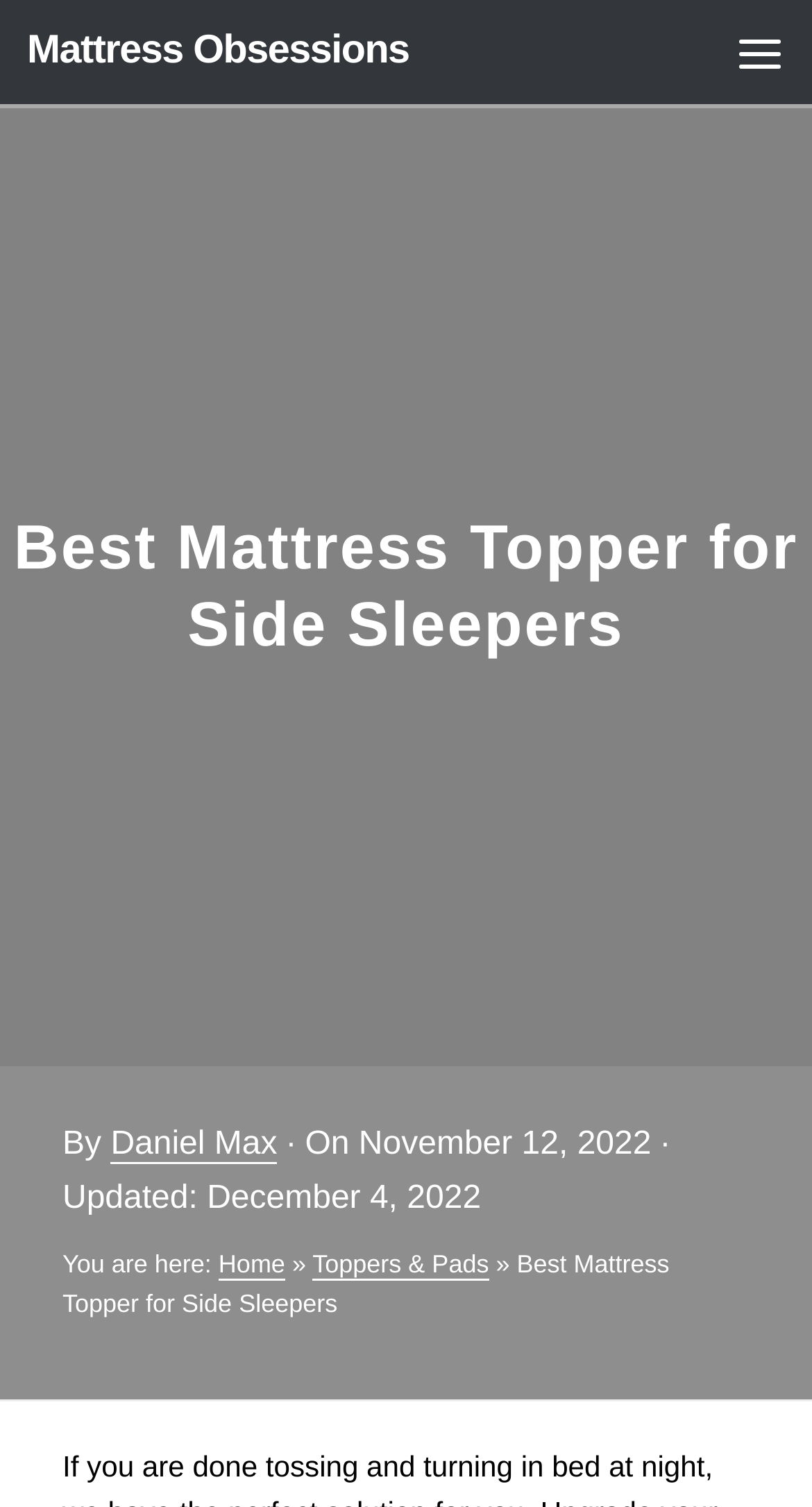Determine the bounding box coordinates of the UI element described by: "Home".

[0.269, 0.829, 0.351, 0.85]